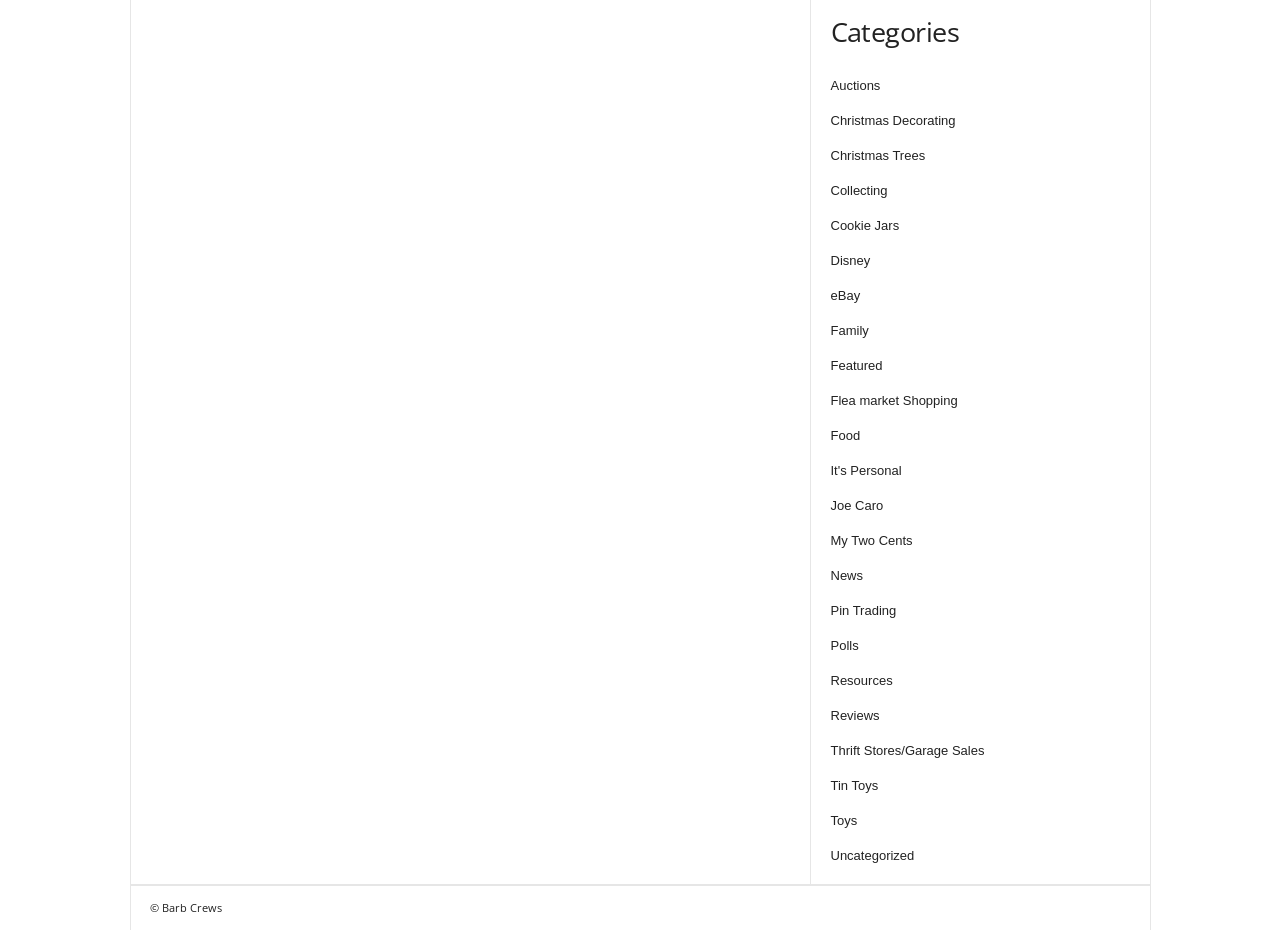Locate the bounding box coordinates of the clickable area needed to fulfill the instruction: "Visit the 'Christmas Decorating' page".

[0.649, 0.122, 0.746, 0.138]